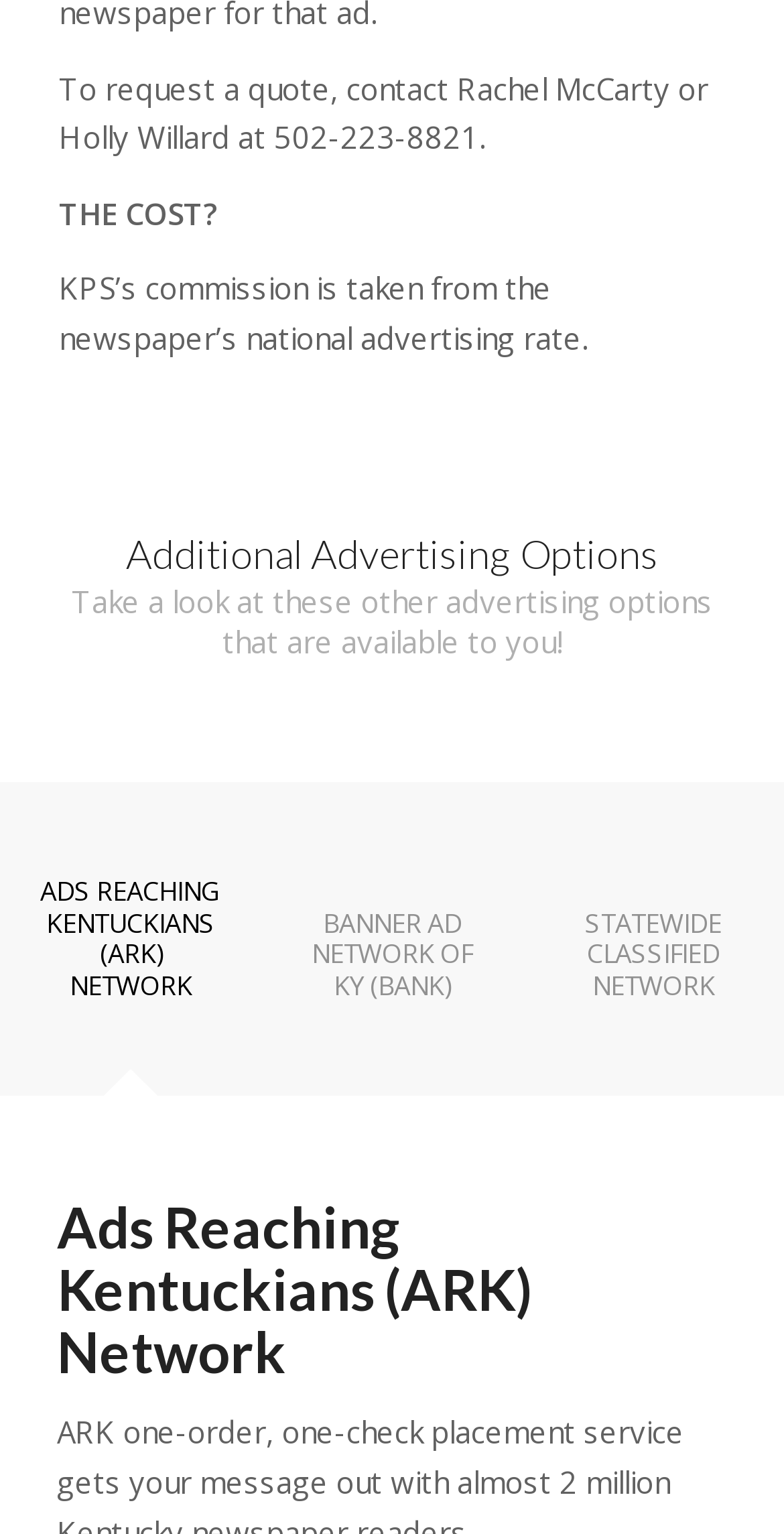Utilize the information from the image to answer the question in detail:
How many additional advertising options are listed?

The webpage lists three additional advertising options: 'ADS REACHING KENTUCKIANS (ARK) NETWORK', 'BANNER AD NETWORK OF KY (BANK)', and 'STATEWIDE CLASSIFIED NETWORK'. These options are presented as links on the webpage.